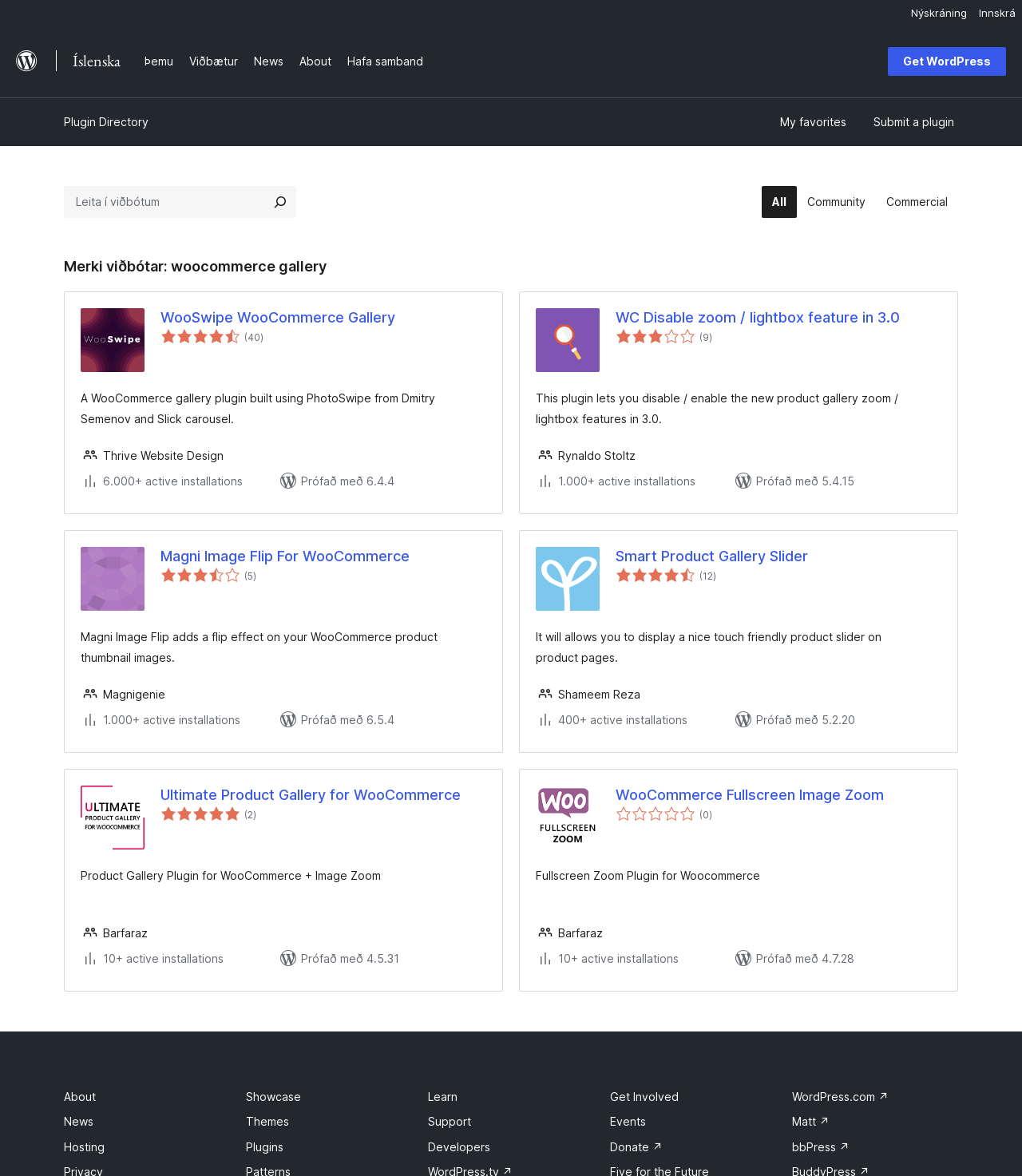Answer the question using only one word or a concise phrase: What is the rating of the 'WooSwipe WooCommerce Gallery' plugin?

4.5 af 5 stjörnum